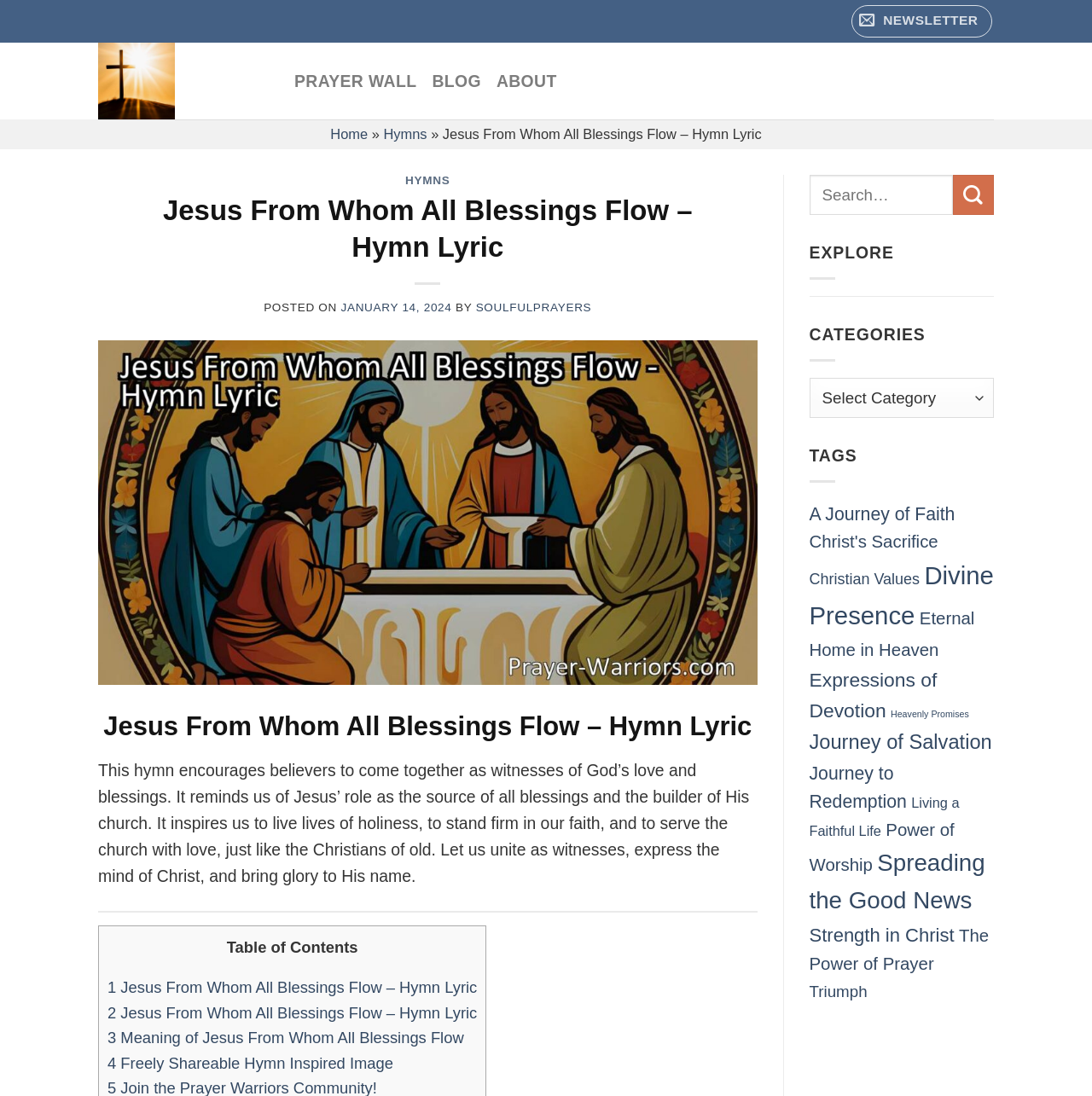What is the name of the hymn?
Please provide a single word or phrase in response based on the screenshot.

Jesus From Whom All Blessings Flow